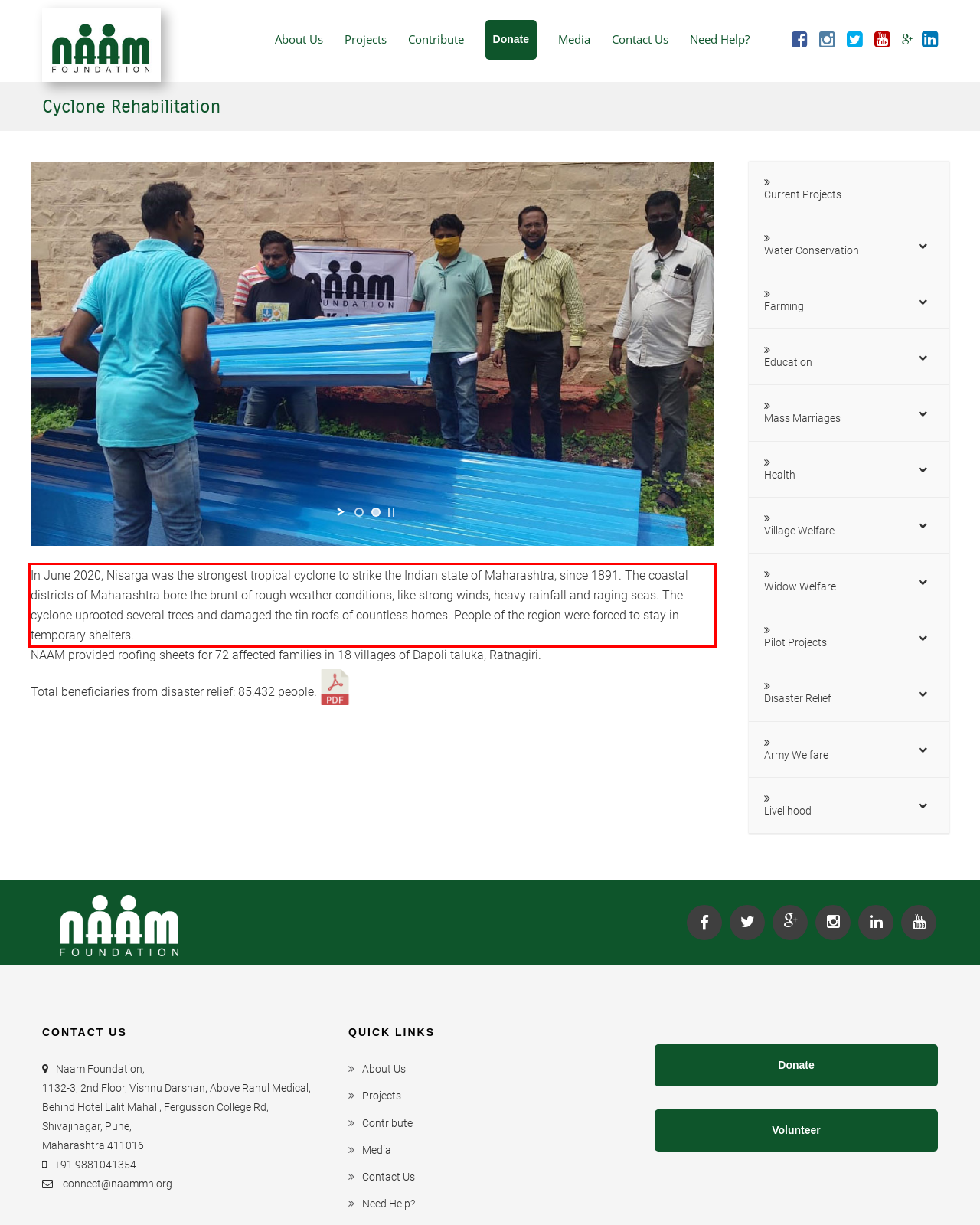You have a screenshot of a webpage, and there is a red bounding box around a UI element. Utilize OCR to extract the text within this red bounding box.

In June 2020, Nisarga was the strongest tropical cyclone to strike the Indian state of Maharashtra, since 1891. The coastal districts of Maharashtra bore the brunt of rough weather conditions, like strong winds, heavy rainfall and raging seas. The cyclone uprooted several trees and damaged the tin roofs of countless homes. People of the region were forced to stay in temporary shelters.